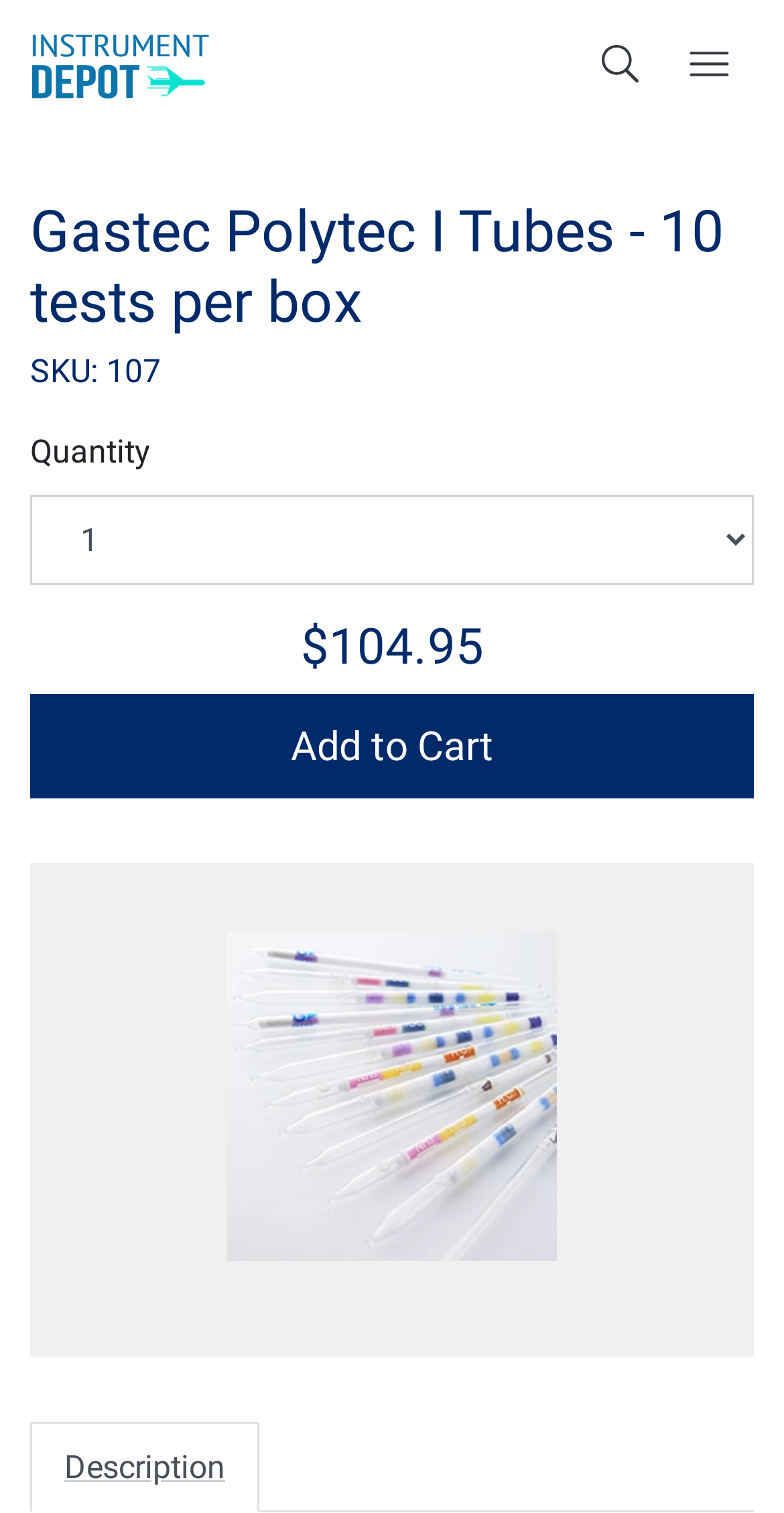Show the bounding box coordinates of the region that should be clicked to follow the instruction: "Click the Instrument Depot Inc. logo."

[0.041, 0.023, 0.268, 0.065]